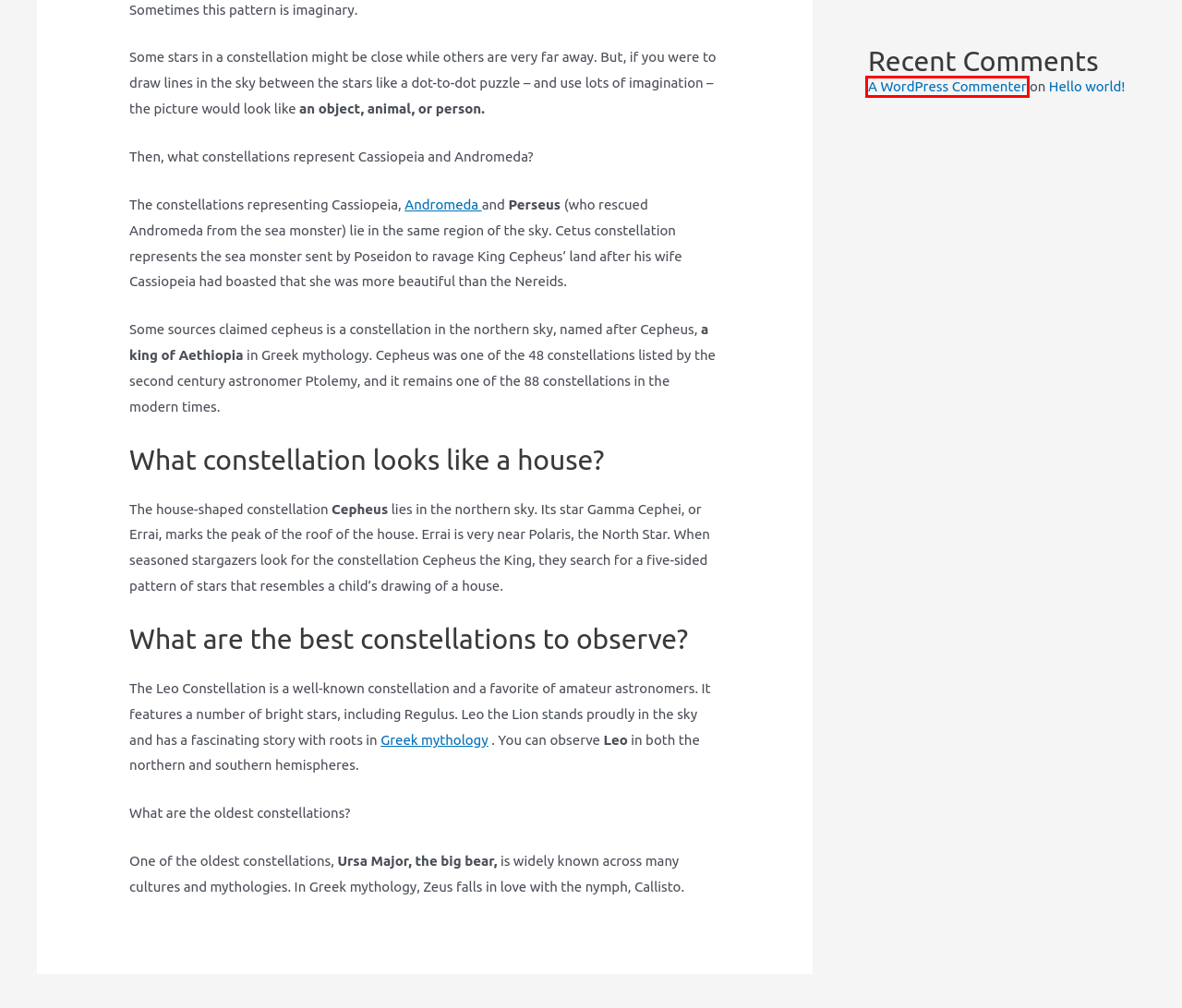Analyze the webpage screenshot with a red bounding box highlighting a UI element. Select the description that best matches the new webpage after clicking the highlighted element. Here are the options:
A. Are crystals living? - CelestialToday
B. Astra – Fast, Lightweight & Customizable WordPress Theme - Download Now!
C. Topics - CelestialToday
D. DawnUnderwood - CelestialToday
E. Where is the constellation leo? - CelestialToday
F. When is the andromeda constellation visible? - CelestialToday
G. Blog Tool, Publishing Platform, and CMS – WordPress.org
H. Hello world! - CelestialToday

G